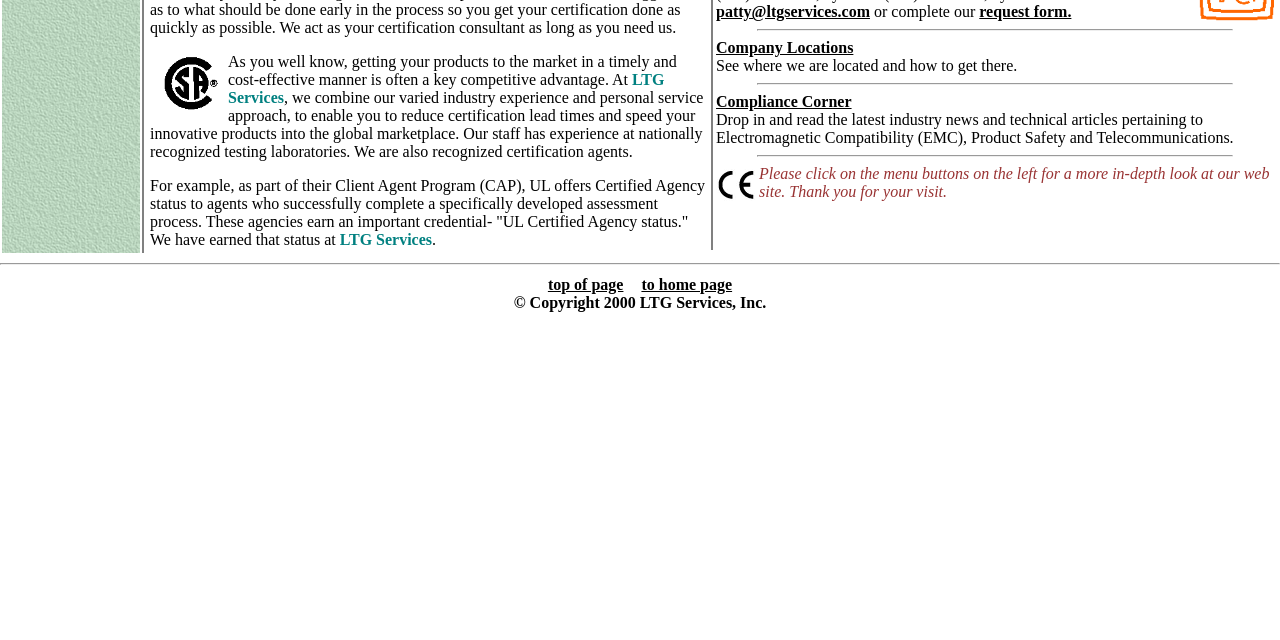Locate the bounding box coordinates of the UI element described by: "patty@ltgservices.com". The bounding box coordinates should consist of four float numbers between 0 and 1, i.e., [left, top, right, bottom].

[0.559, 0.005, 0.68, 0.031]